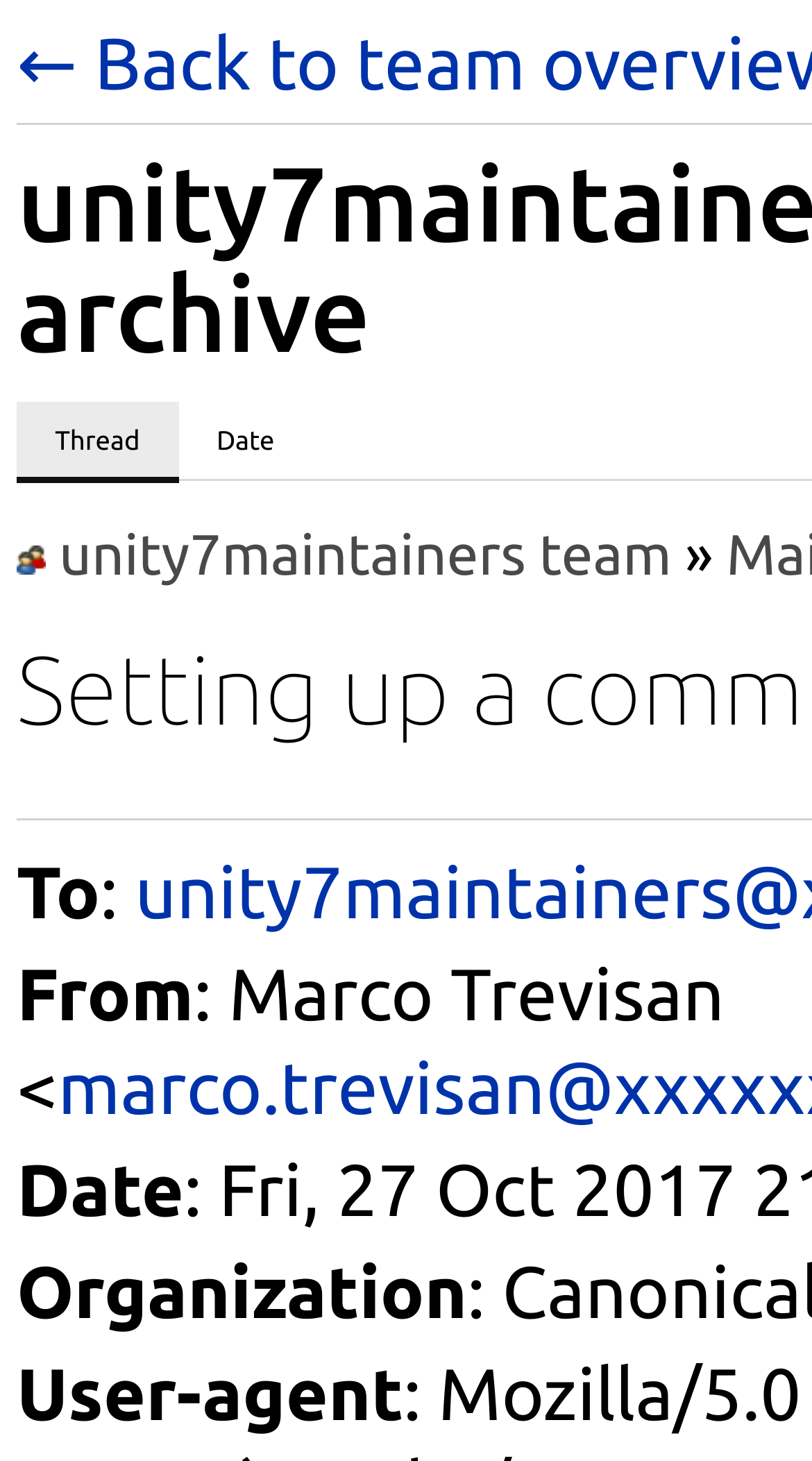Specify the bounding box coordinates (top-left x, top-left y, bottom-right x, bottom-right y) of the UI element in the screenshot that matches this description: Date

[0.22, 0.275, 0.385, 0.33]